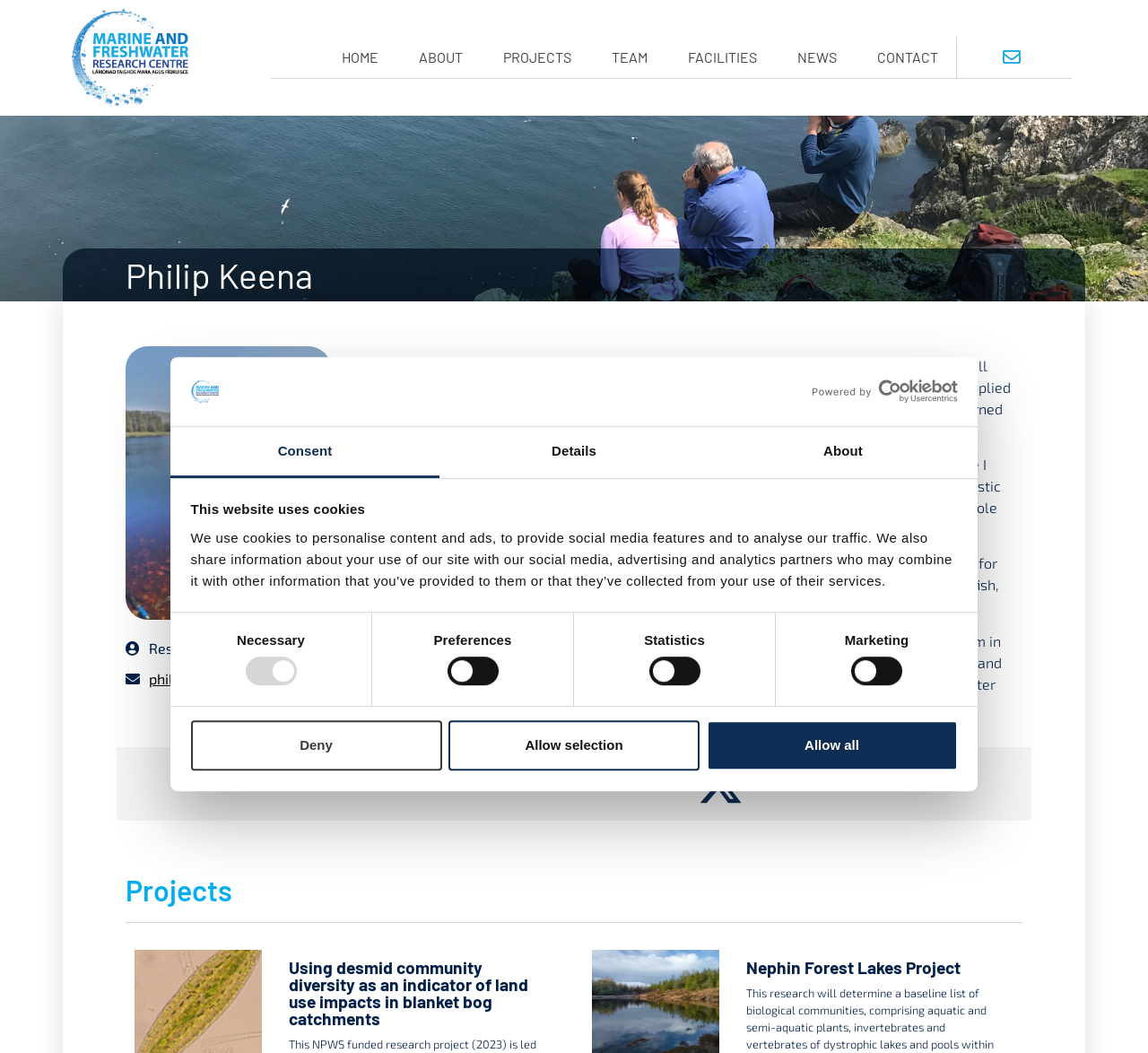Give a succinct answer to this question in a single word or phrase: 
What is the name of the institute where Philip Keena worked as a Lab technician?

Marine Institute